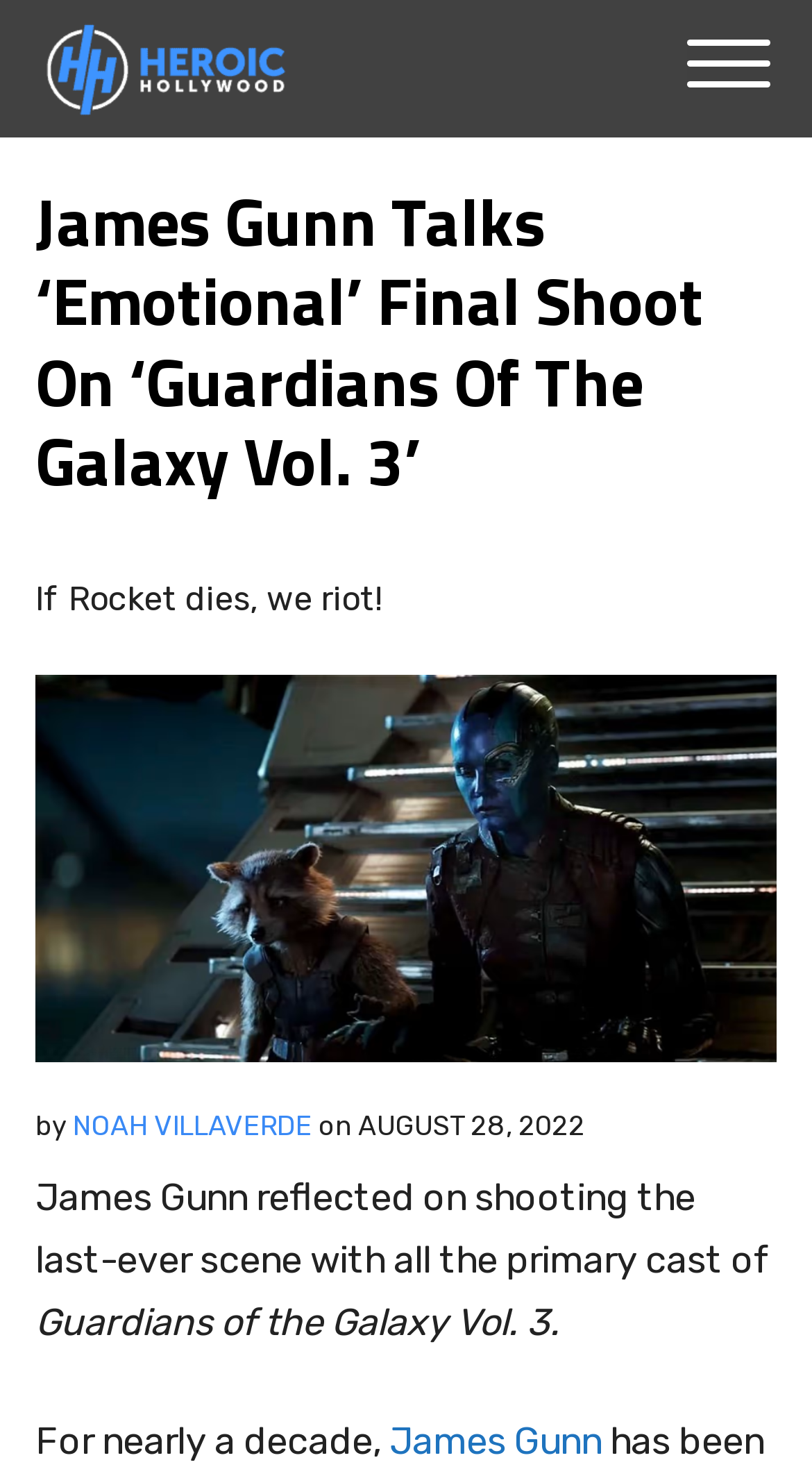What is the date of the article?
By examining the image, provide a one-word or phrase answer.

AUGUST 28, 2022